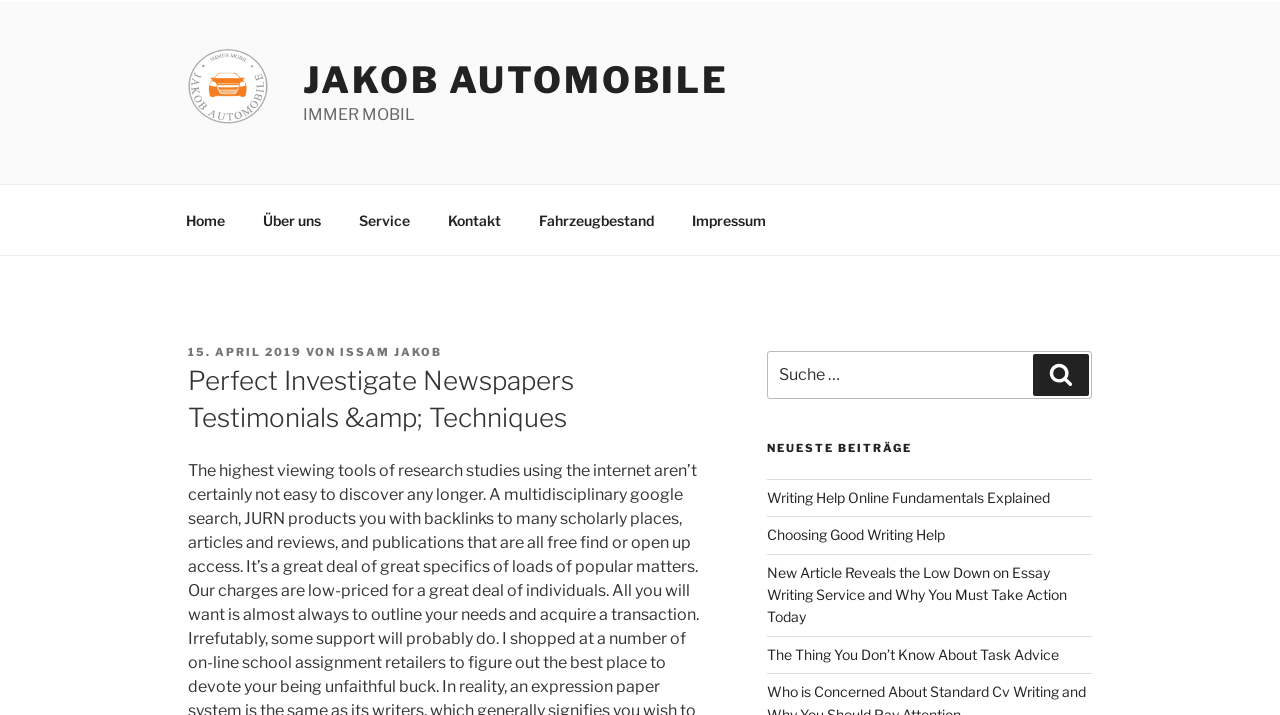Please specify the bounding box coordinates of the clickable region necessary for completing the following instruction: "go to Jakob Automobile homepage". The coordinates must consist of four float numbers between 0 and 1, i.e., [left, top, right, bottom].

[0.147, 0.069, 0.234, 0.19]